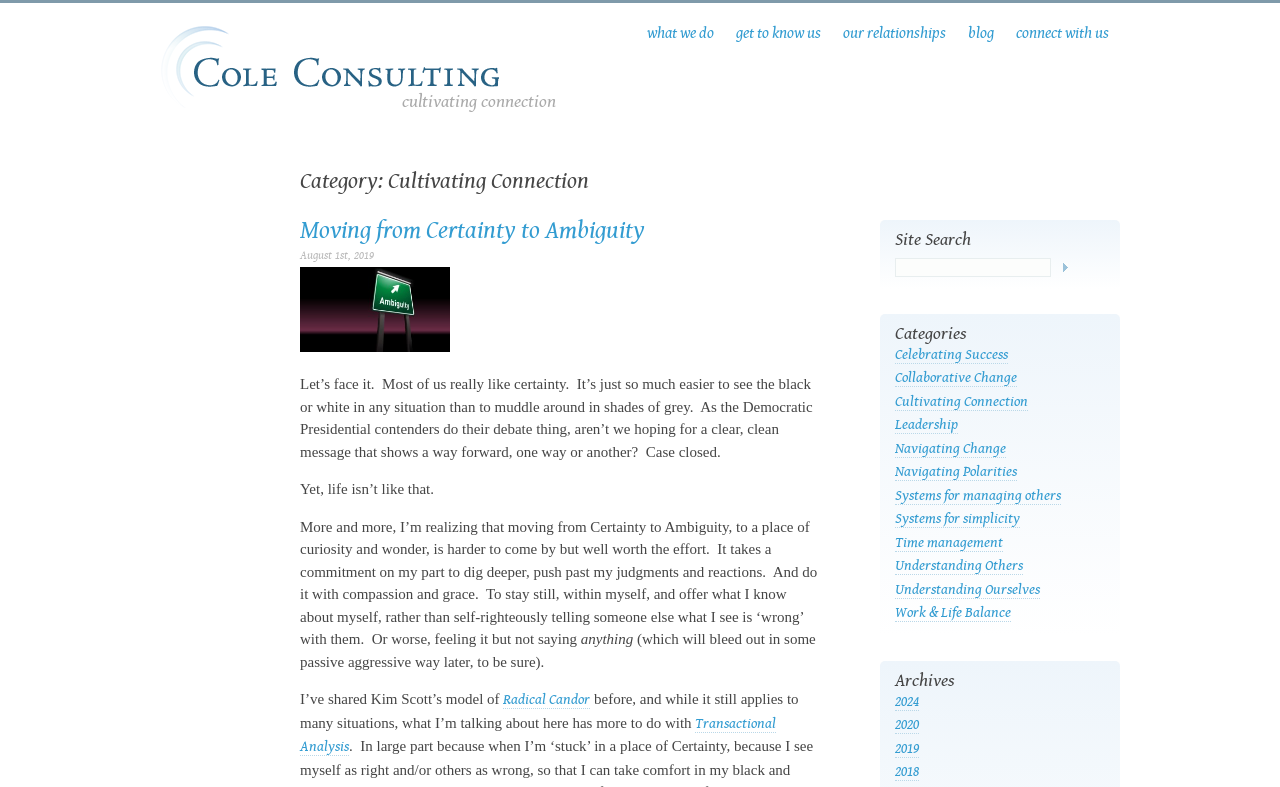What years are available in the archives?
Using the image as a reference, give an elaborate response to the question.

The years available in the archives can be found under the heading 'Archives', which lists the years 2024, 2020, 2019, and 2018 as links.